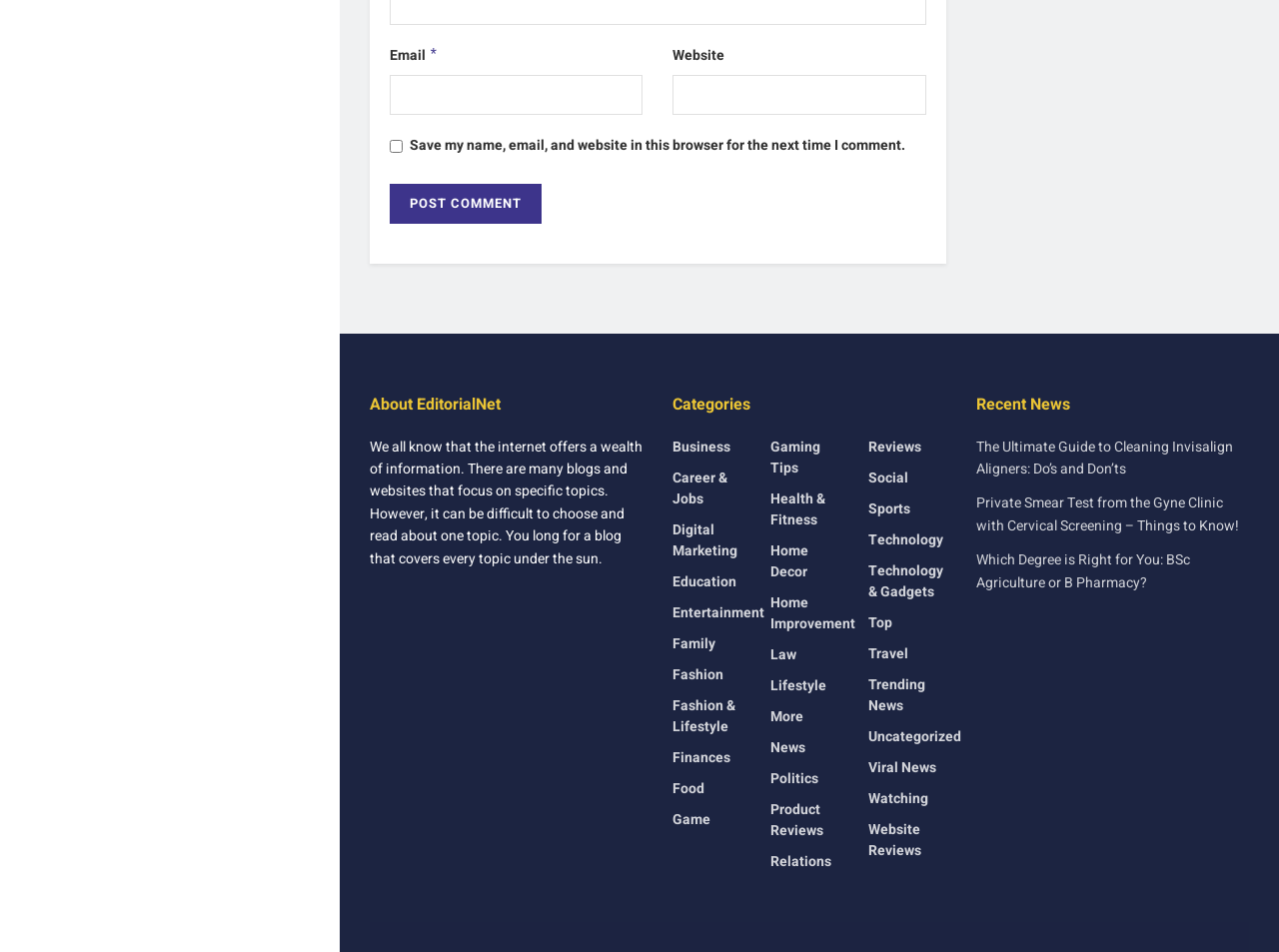Locate the bounding box coordinates of the element I should click to achieve the following instruction: "Read the 'The Ultimate Guide to Cleaning Invisalign Aligners: Do’s and Don’ts' article".

[0.763, 0.458, 0.964, 0.504]